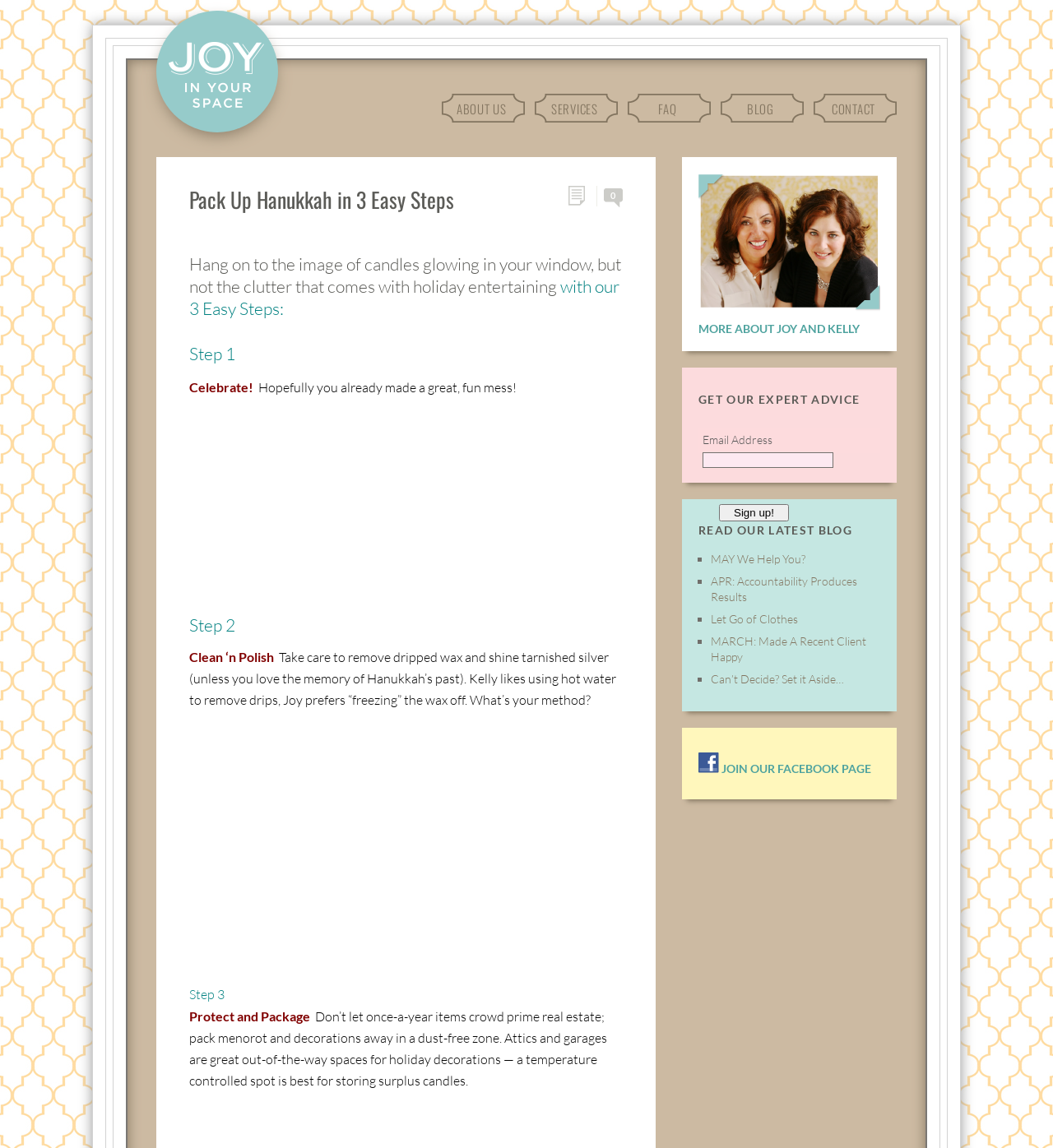Please determine the bounding box coordinates for the UI element described as: "The Rules Of Spam".

None